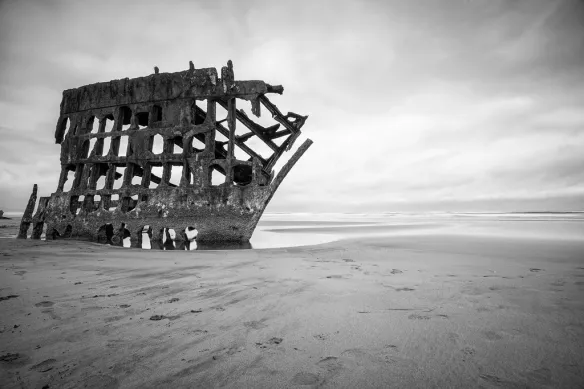What is the condition of the ship's hull?
Based on the image, answer the question with as much detail as possible.

The caption describes the ship's hull as corroded, indicating that it has undergone significant damage and deterioration due to exposure to the elements.